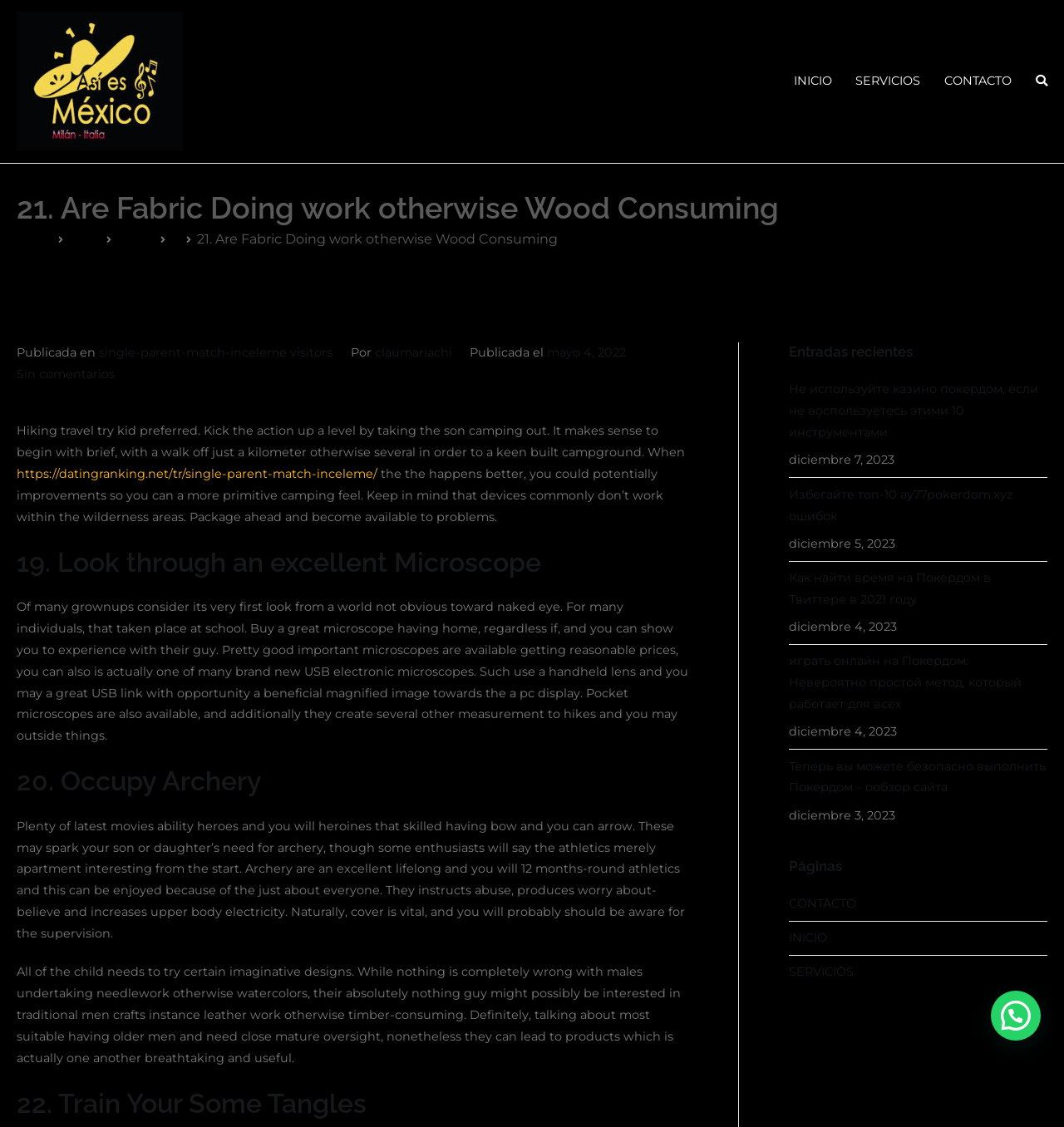Indicate the bounding box coordinates of the clickable region to achieve the following instruction: "Read the article '21. Are Fabric Doing work otherwise Wood Consuming'."

[0.016, 0.167, 0.732, 0.202]